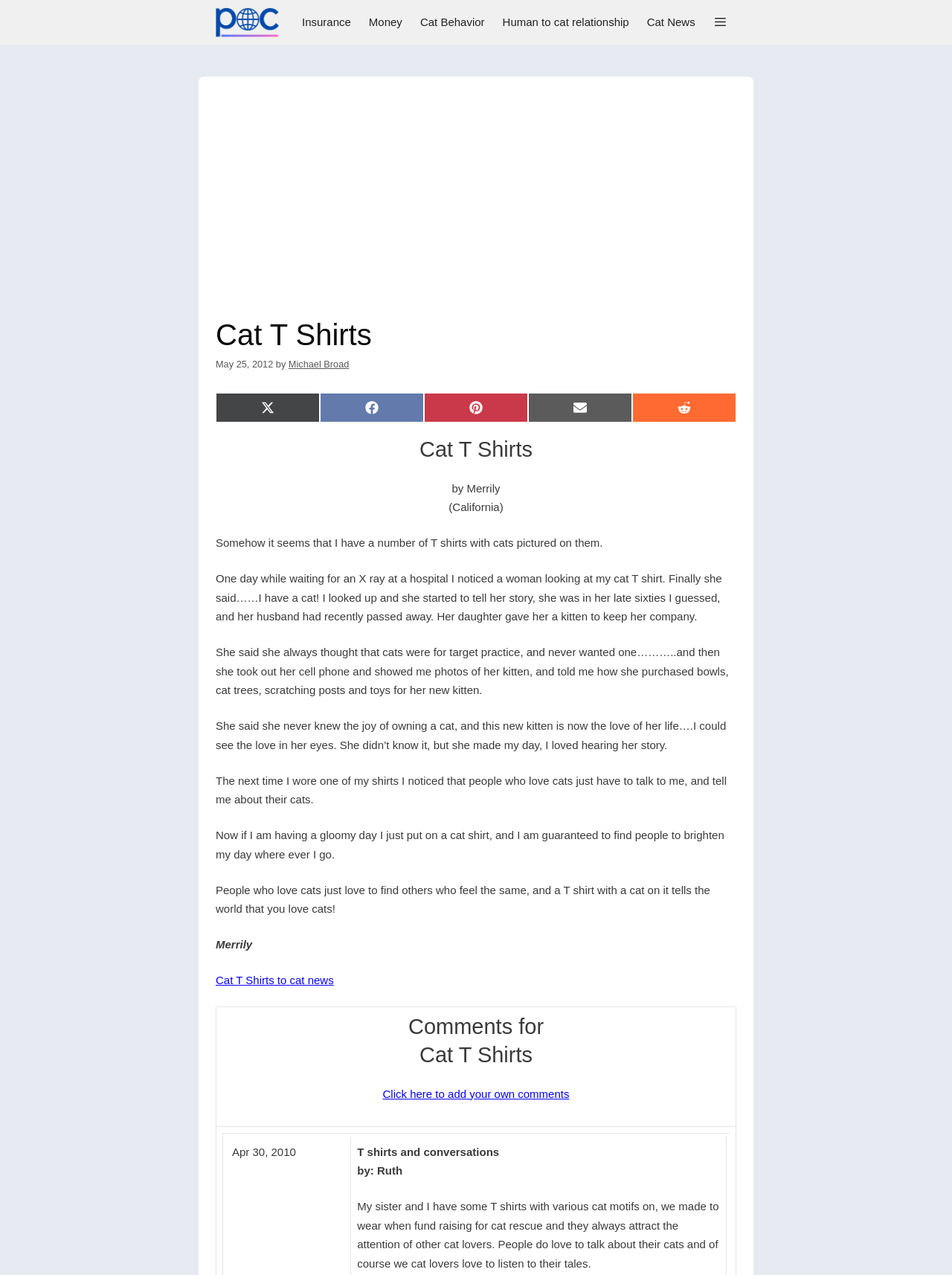Determine which piece of text is the heading of the webpage and provide it.

Cat T Shirts